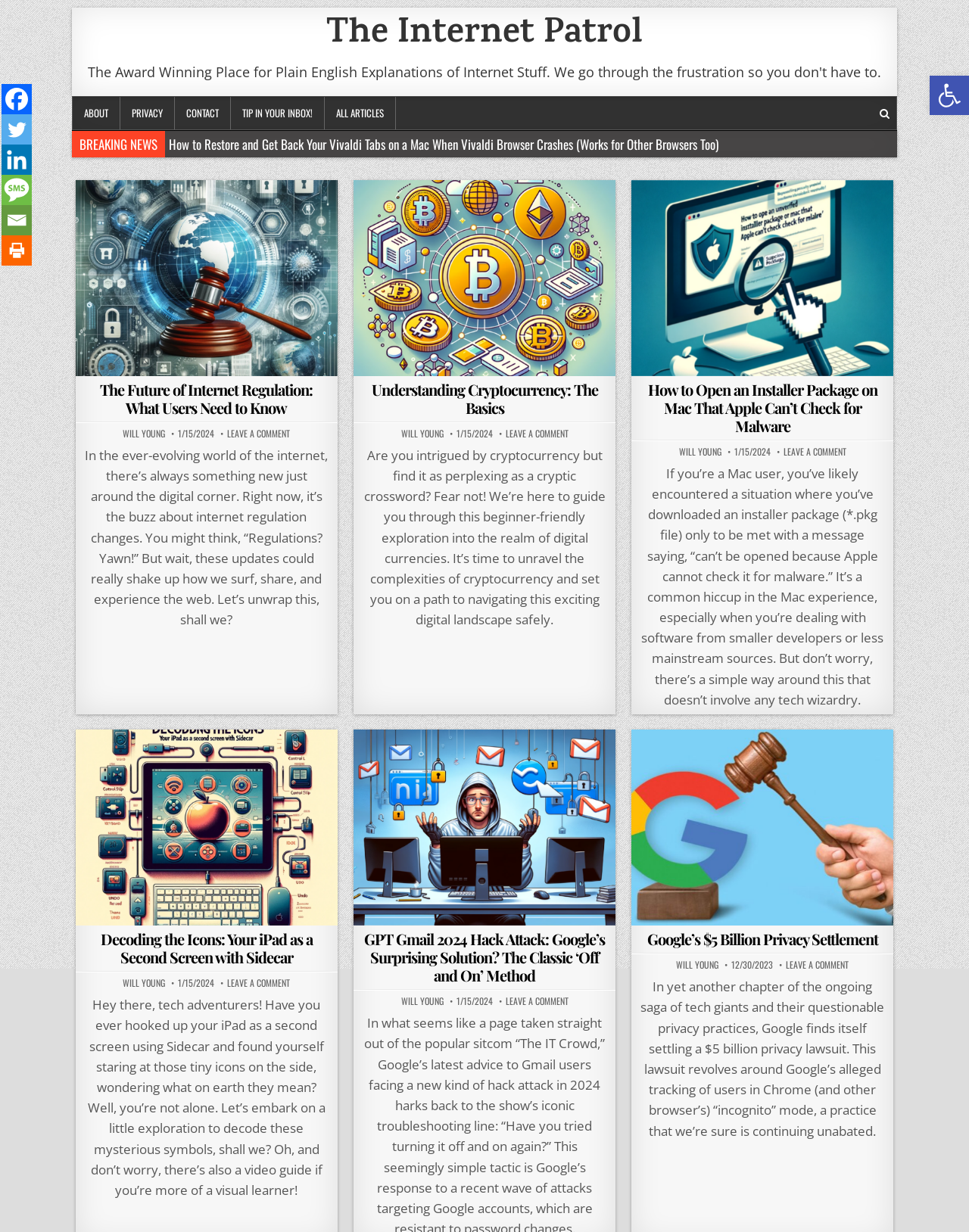Please find the bounding box coordinates of the element's region to be clicked to carry out this instruction: "Share on Facebook".

None